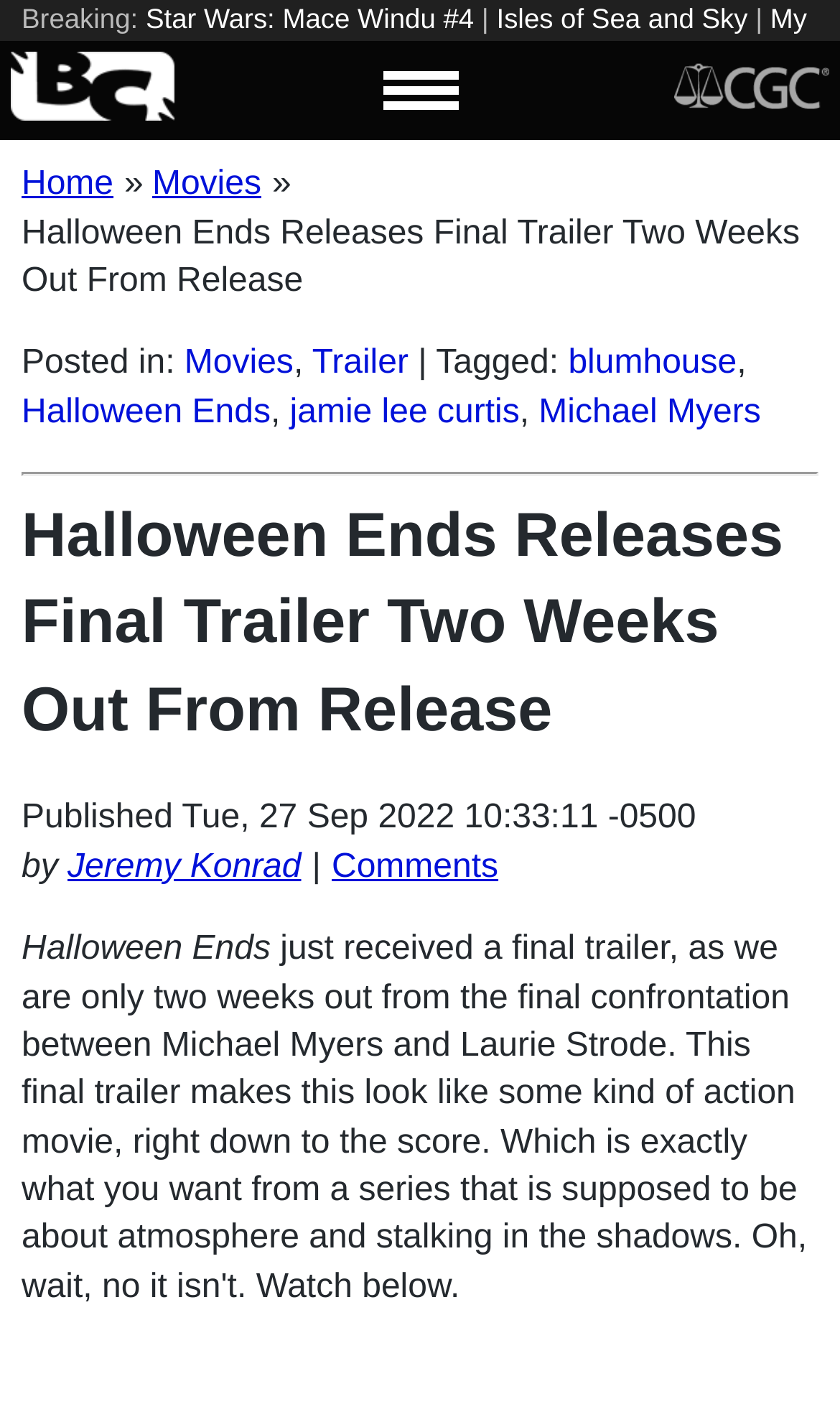Pinpoint the bounding box coordinates of the element you need to click to execute the following instruction: "Visit the page for Bleeding Cool News and Rumors". The bounding box should be represented by four float numbers between 0 and 1, in the format [left, top, right, bottom].

[0.013, 0.036, 0.208, 0.085]